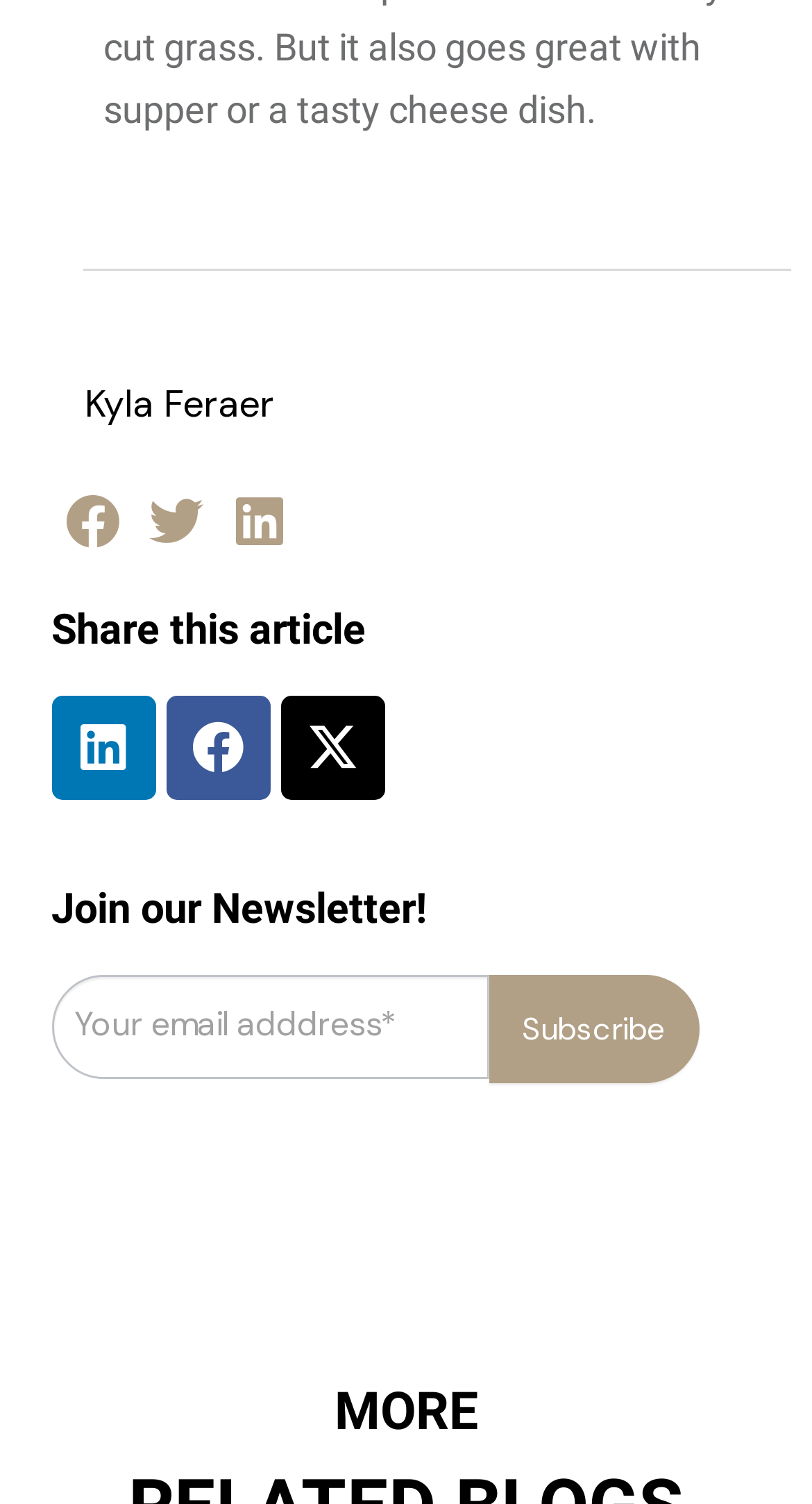Based on what you see in the screenshot, provide a thorough answer to this question: What social media platforms are available for sharing?

The social media platforms available for sharing are found in the link elements with the texts 'Facebook', 'Twitter', and 'LinkedIn' at the top of the page.